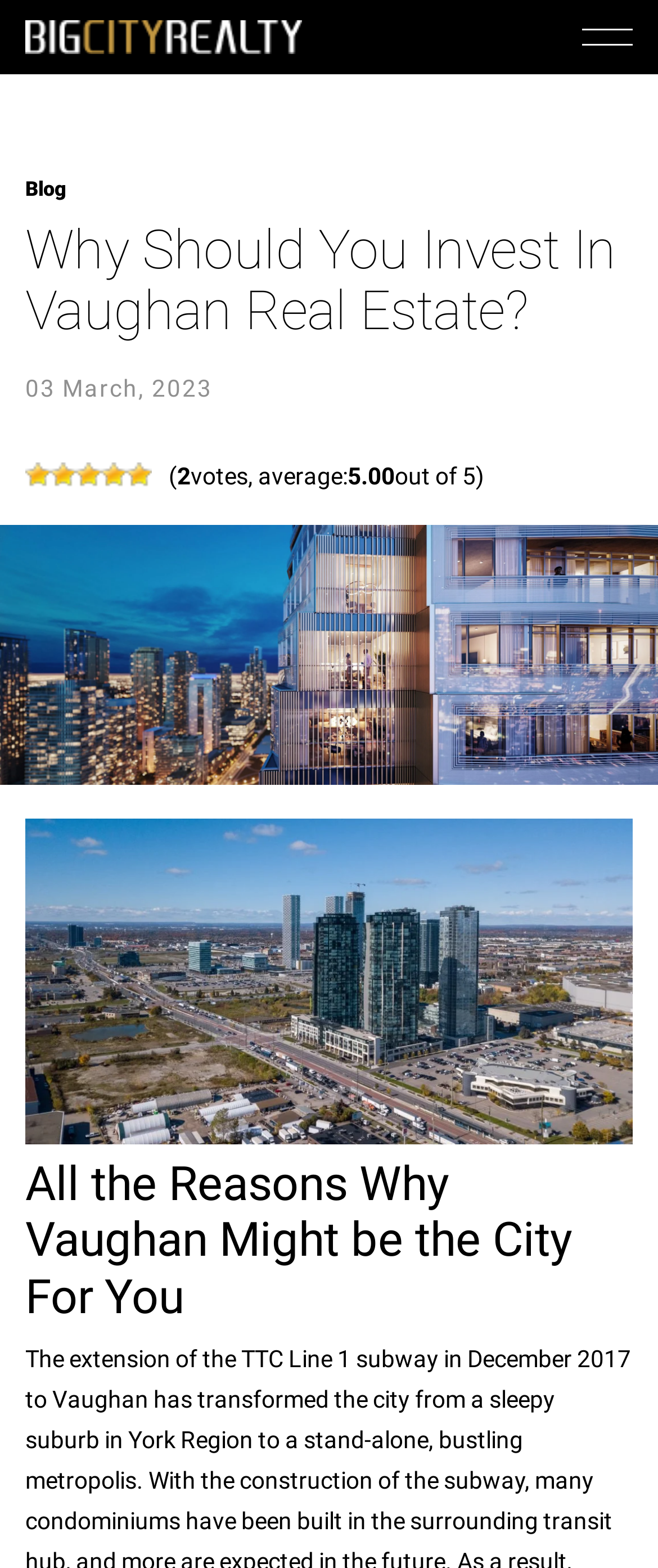What is the topic of the second heading?
Look at the image and construct a detailed response to the question.

The second heading can be found below the main title, where it says 'All the Reasons Why Vaughan Might be the City For You'. This heading appears to be a subtopic of the main article.